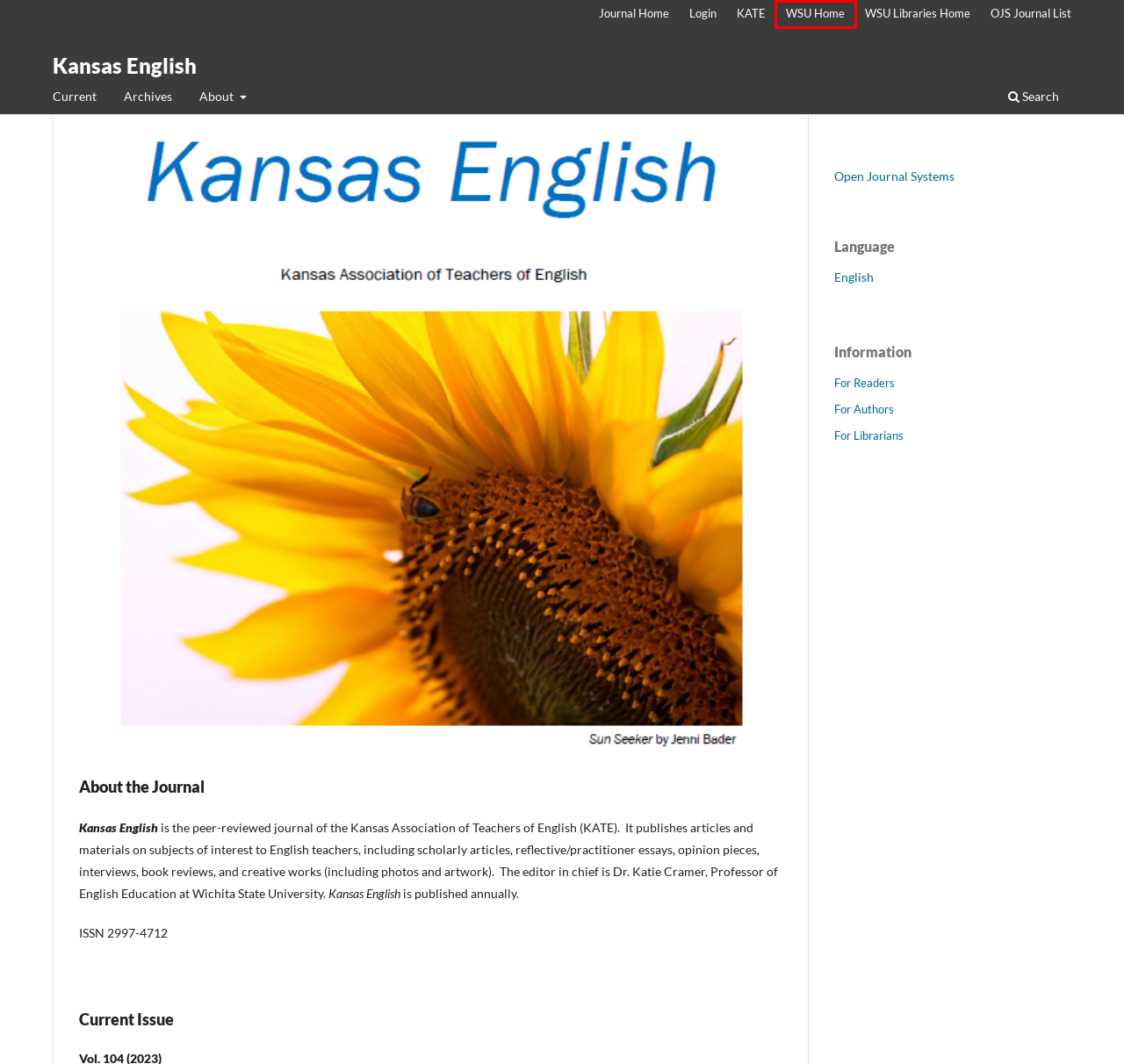Examine the screenshot of a webpage with a red bounding box around a specific UI element. Identify which webpage description best matches the new webpage that appears after clicking the element in the red bounding box. Here are the candidates:
A. Wichita State University - Kansas
B. Login
							| Kansas English
C. Archives
	
							| Kansas English
D. Information For Authors
							| Kansas English
E. Search
							| Kansas English
F. Electronic Journals Hosted by University Libraries
G. Home - Library Website - LibGuides at Wichita State University
H. Information For Readers
							| Kansas English

A